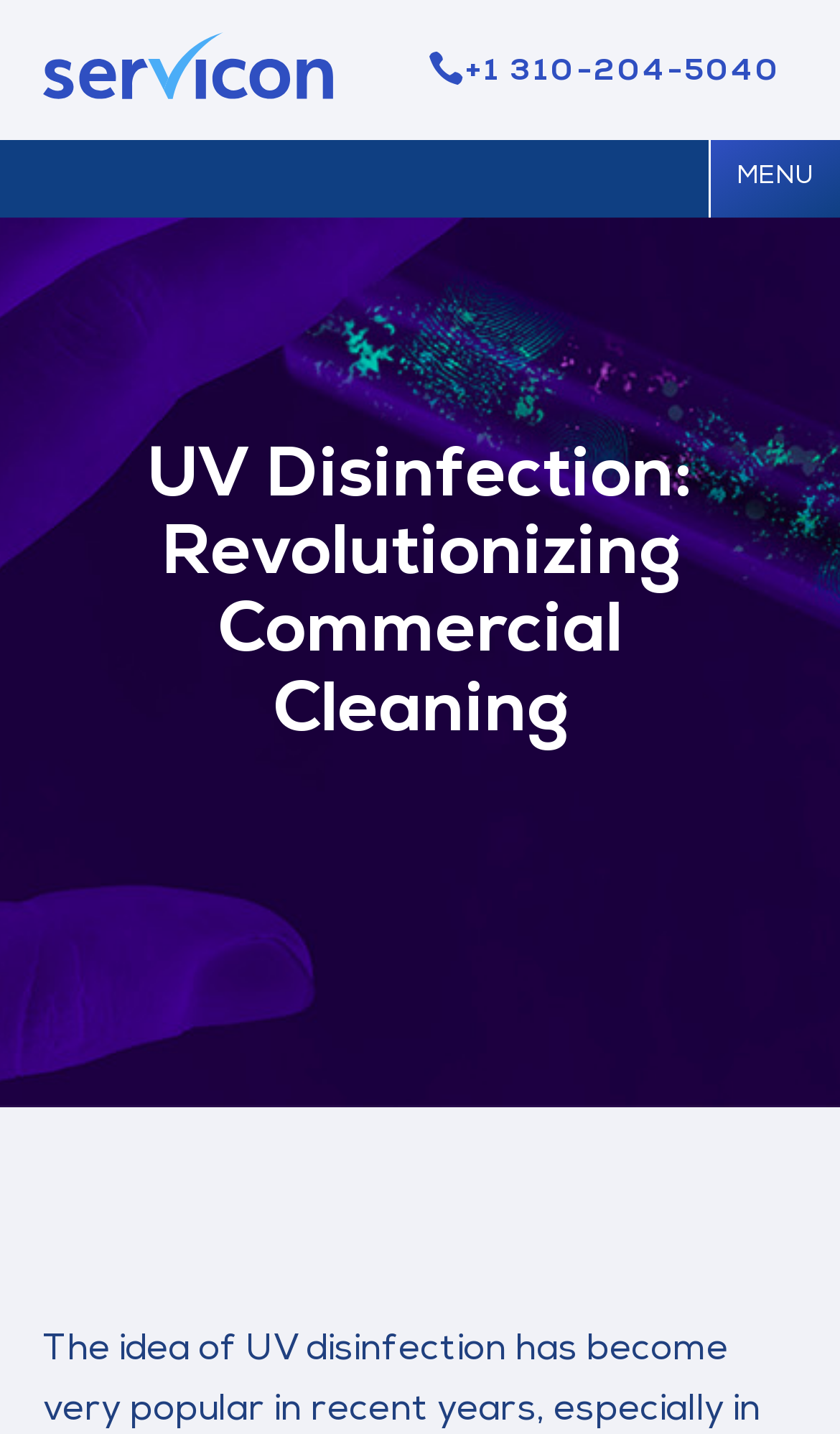Generate a thorough caption detailing the webpage content.

The webpage is about UV Disinfection, a chemical-free and eco-friendly approach to commercial cleaning. At the top left corner, there is a link to "Servicon - Commercial Cleaning Company" accompanied by an image with the same name. 

Below this, there is a layout table that spans most of the width of the page. Within this table, there is a static text element containing an icon, followed by a link to a phone number "+1 310-204-5040". 

On the top right corner, there is a button labeled "MENU" which, when expanded, controls a mega menu. 

The main content of the page is headed by a prominent heading that reads "UV Disinfection: Revolutionizing Commercial Cleaning", taking up a significant portion of the page's height.